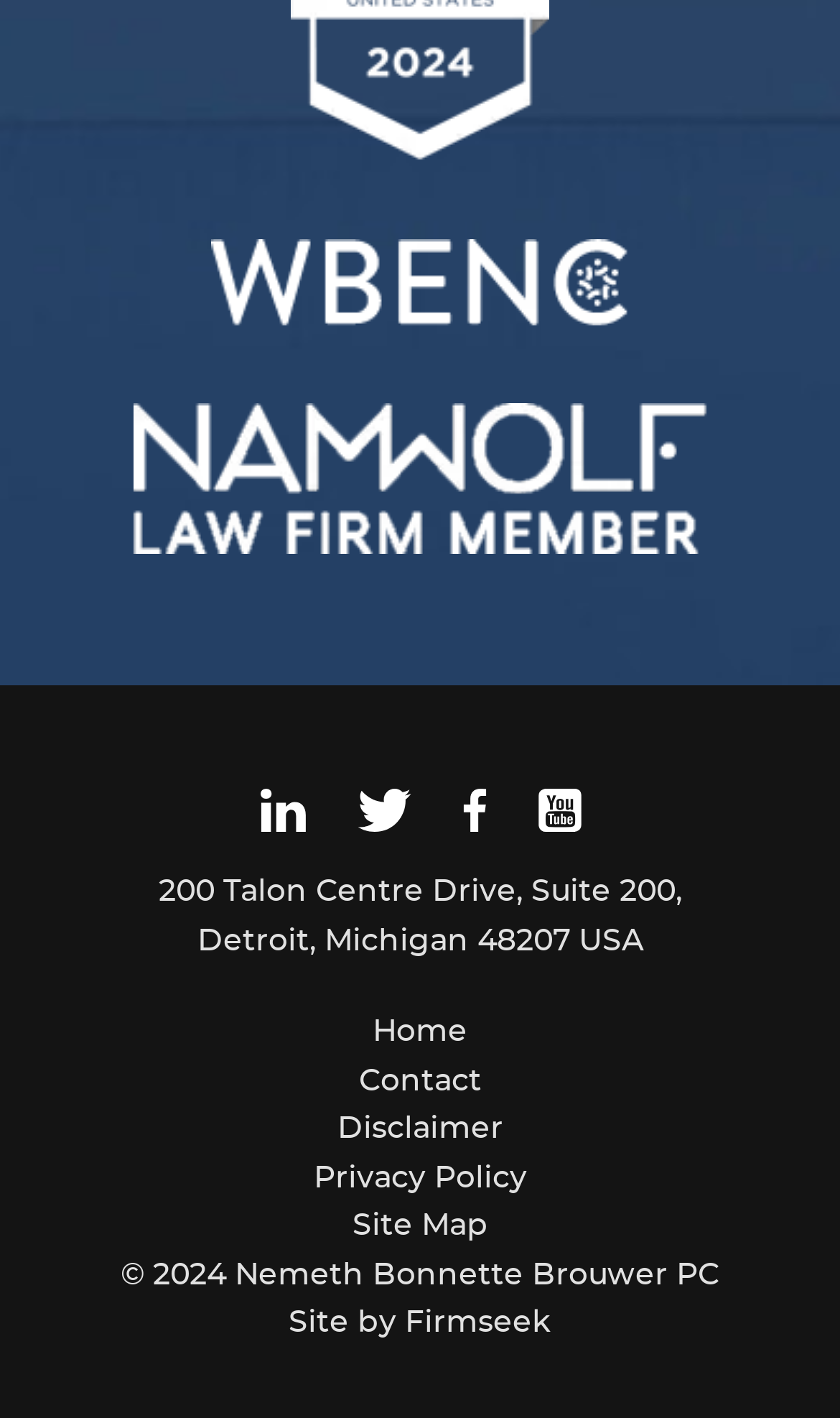Specify the bounding box coordinates of the area to click in order to execute this command: 'Click on the 'Call Now' button'. The coordinates should consist of four float numbers ranging from 0 to 1, and should be formatted as [left, top, right, bottom].

None